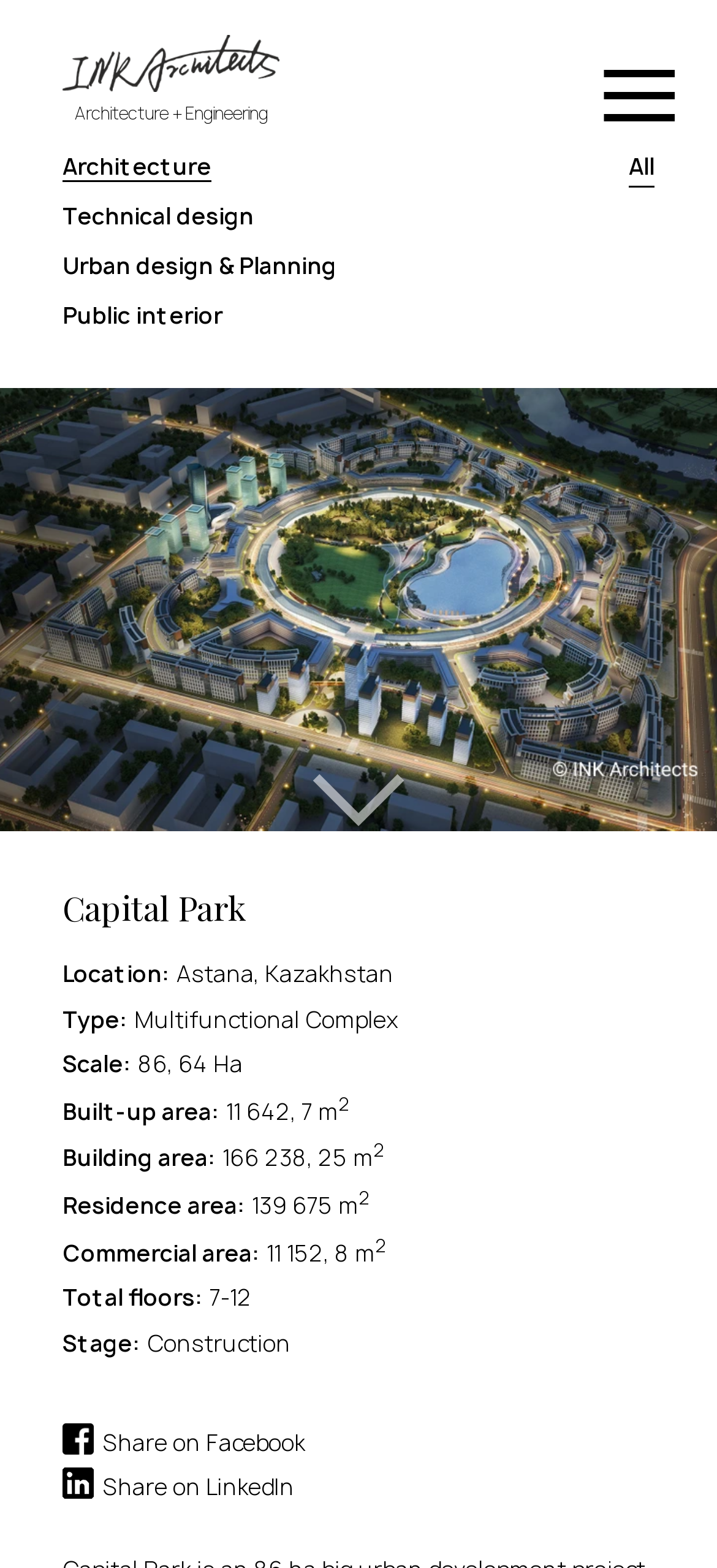What is the current stage of Capital Park?
Please use the image to provide an in-depth answer to the question.

I found the answer by looking at the 'Stage:' heading and its corresponding text 'Construction'.